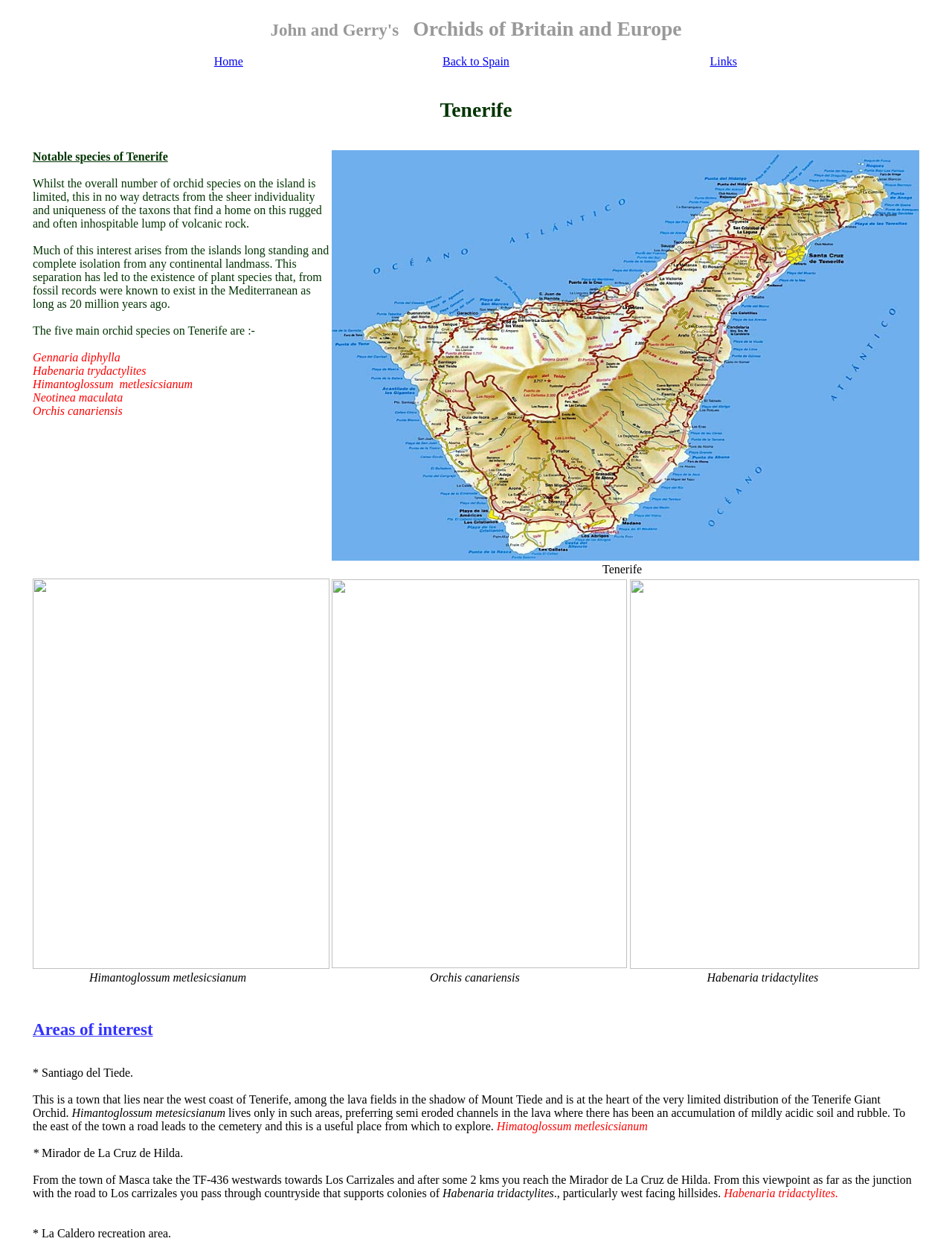Locate the UI element that matches the description Back to Spain in the webpage screenshot. Return the bounding box coordinates in the format (top-left x, top-left y, bottom-right x, bottom-right y), with values ranging from 0 to 1.

[0.465, 0.044, 0.535, 0.054]